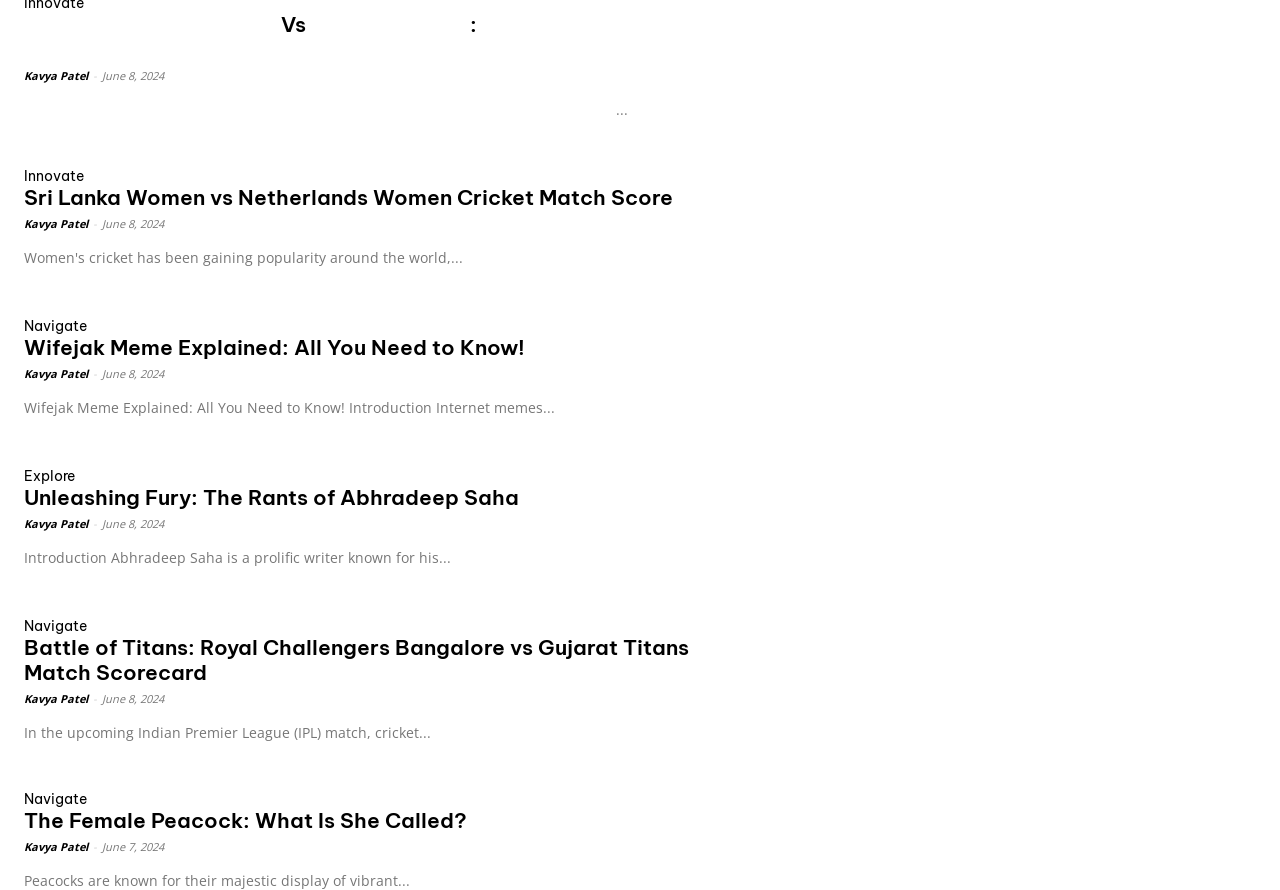Respond to the following question using a concise word or phrase: 
What is the date of the cricket match between Sri Lanka Women and Netherlands Women?

June 8, 2024